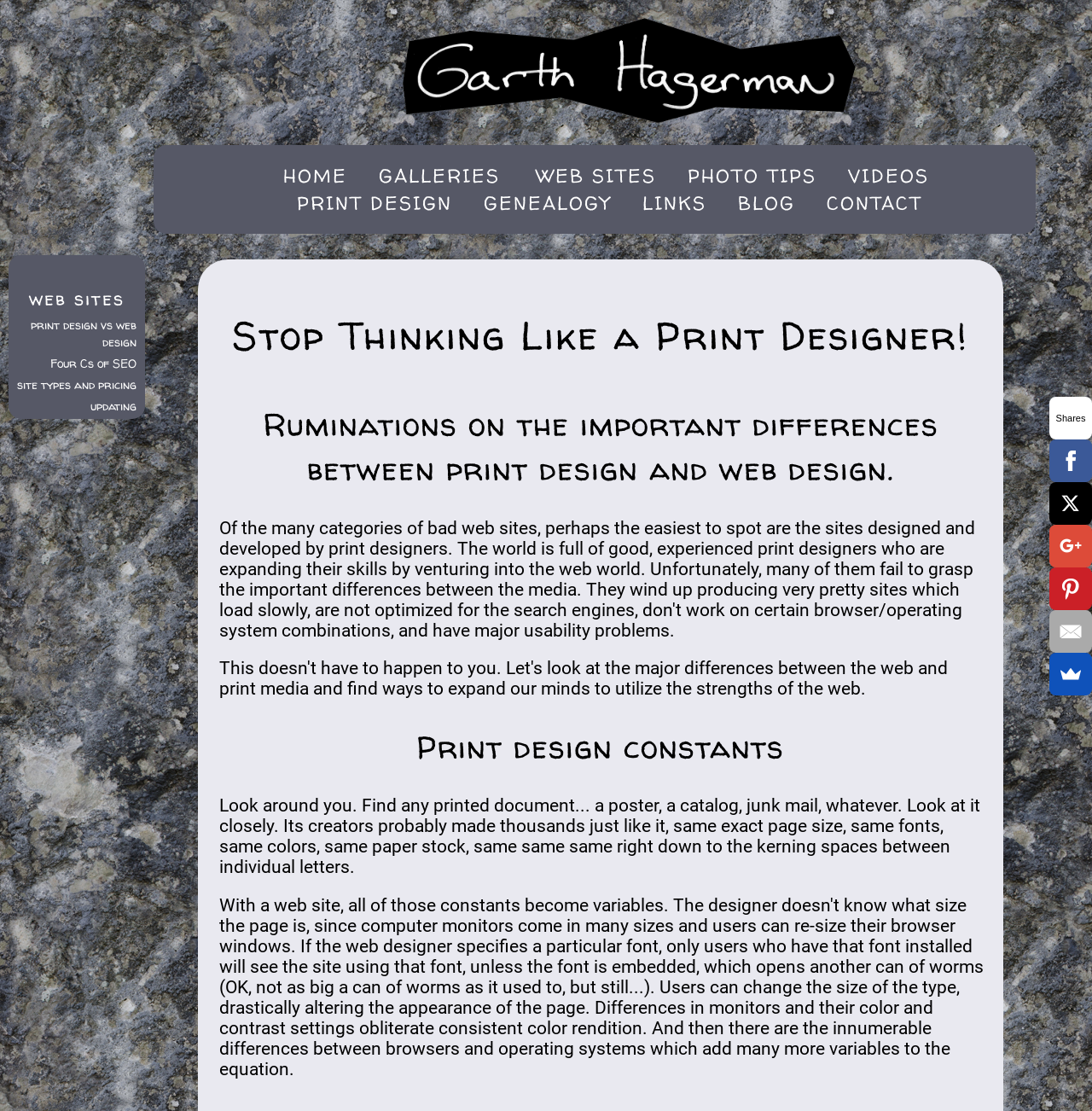What is the name of the author?
Offer a detailed and exhaustive answer to the question.

The name of the author can be found in the top-left corner of the webpage, where it says 'Garth Hagerman Photo/Graphics'. This is likely the author's name and profession.